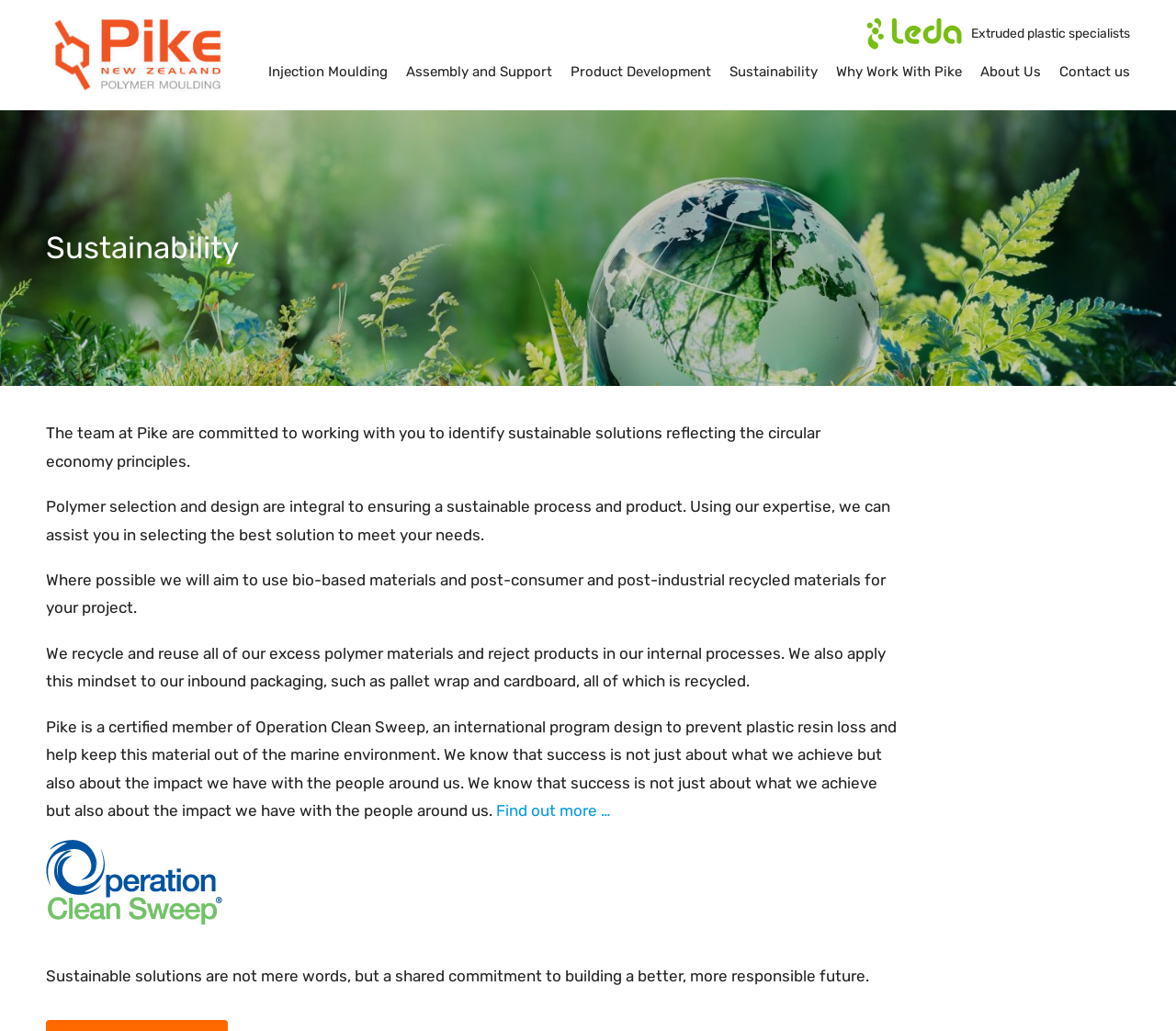Locate the UI element described as follows: "Why Work With Pike". Return the bounding box coordinates as four float numbers between 0 and 1 in the order [left, top, right, bottom].

[0.711, 0.049, 0.818, 0.091]